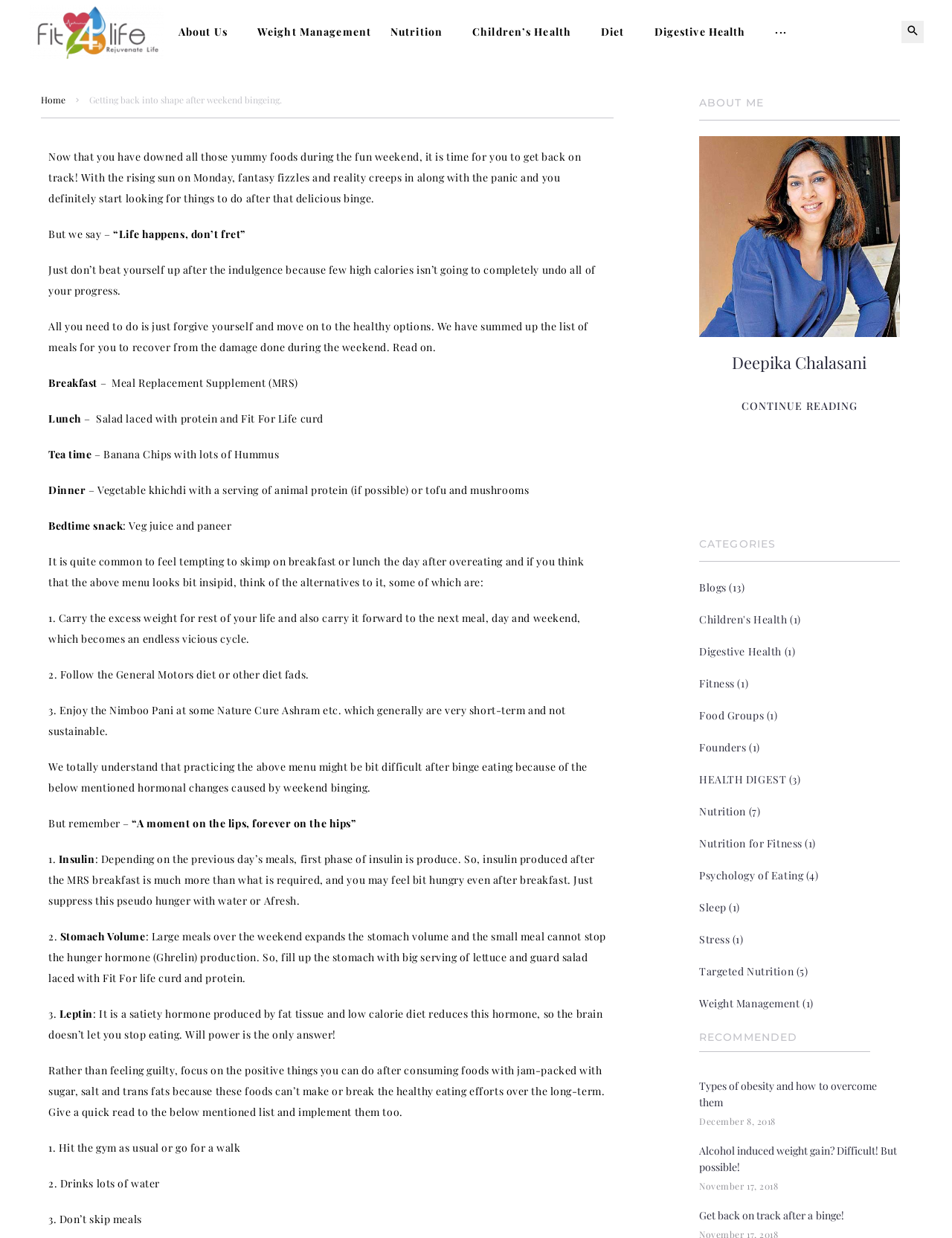Specify the bounding box coordinates of the element's region that should be clicked to achieve the following instruction: "Click on the 'About Us' link". The bounding box coordinates consist of four float numbers between 0 and 1, in the format [left, top, right, bottom].

[0.172, 0.012, 0.255, 0.041]